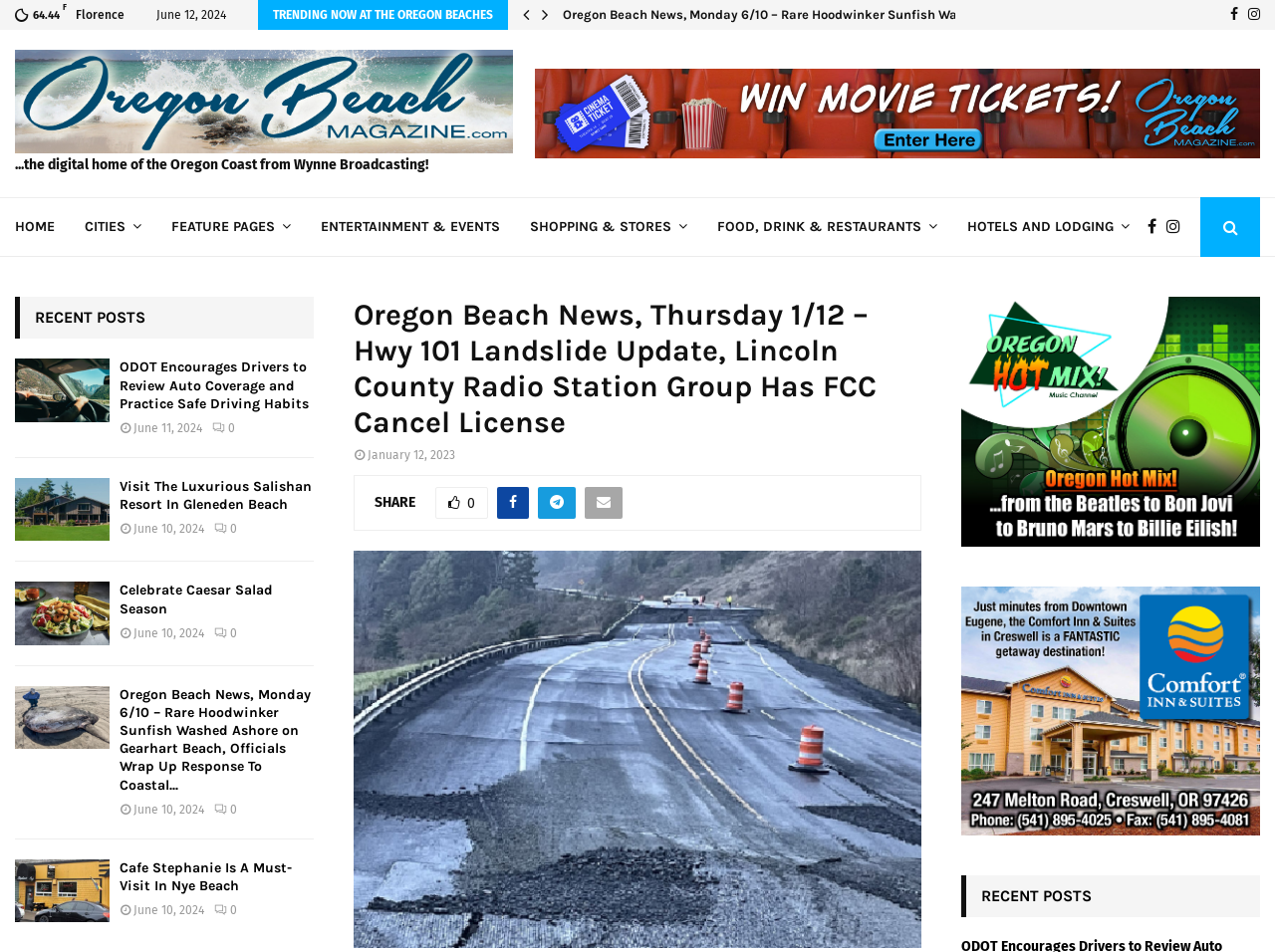Please identify the bounding box coordinates of the element on the webpage that should be clicked to follow this instruction: "Get directions to the Miramar Beach office". The bounding box coordinates should be given as four float numbers between 0 and 1, formatted as [left, top, right, bottom].

None